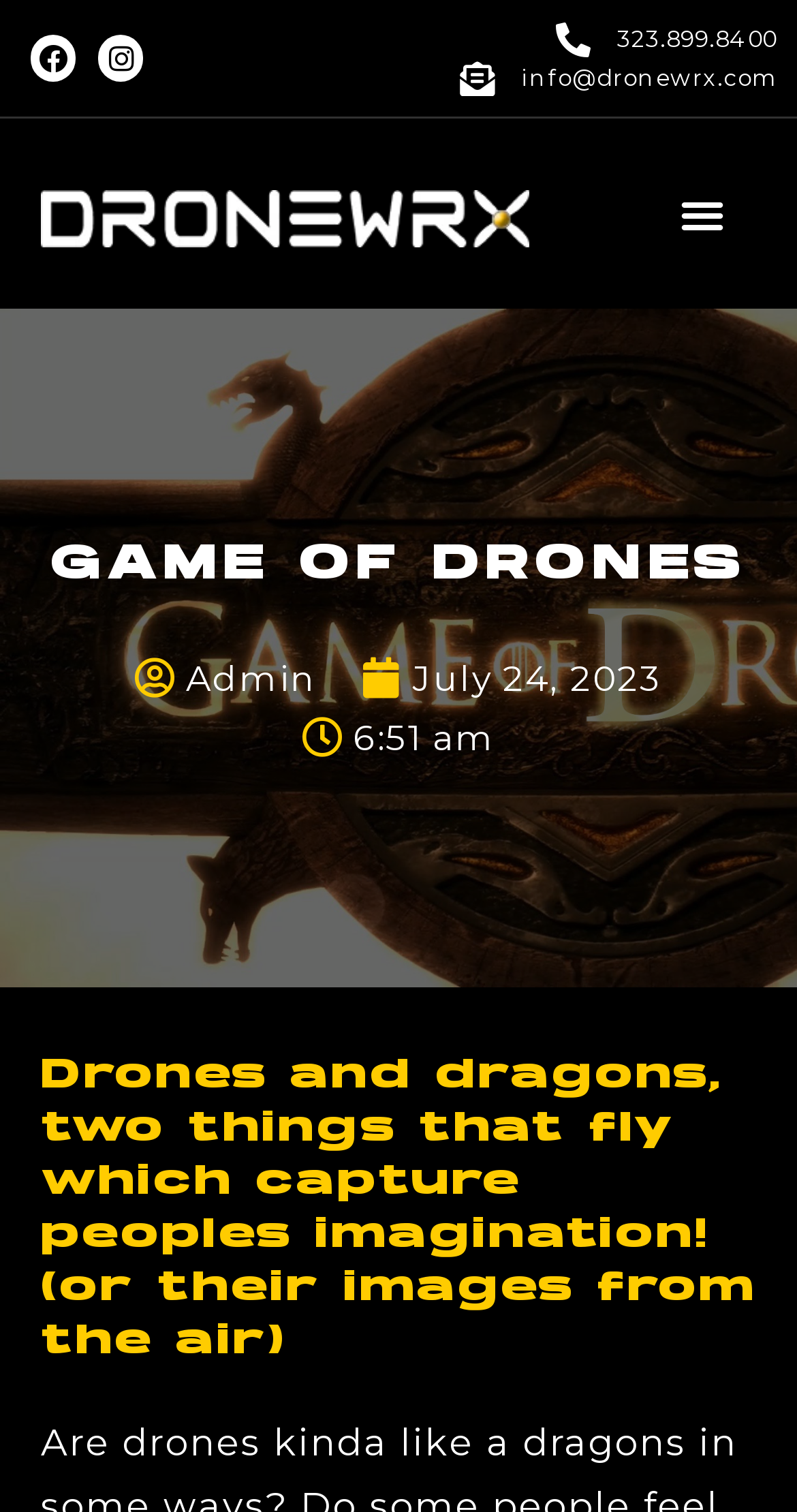What are the two things that fly mentioned on the webpage?
Based on the image, answer the question with as much detail as possible.

I found the two things that fly by reading the heading on the webpage, specifically the one that says 'Drones and dragons, two things that fly which capture peoples imagination! (or their images from the air)'.